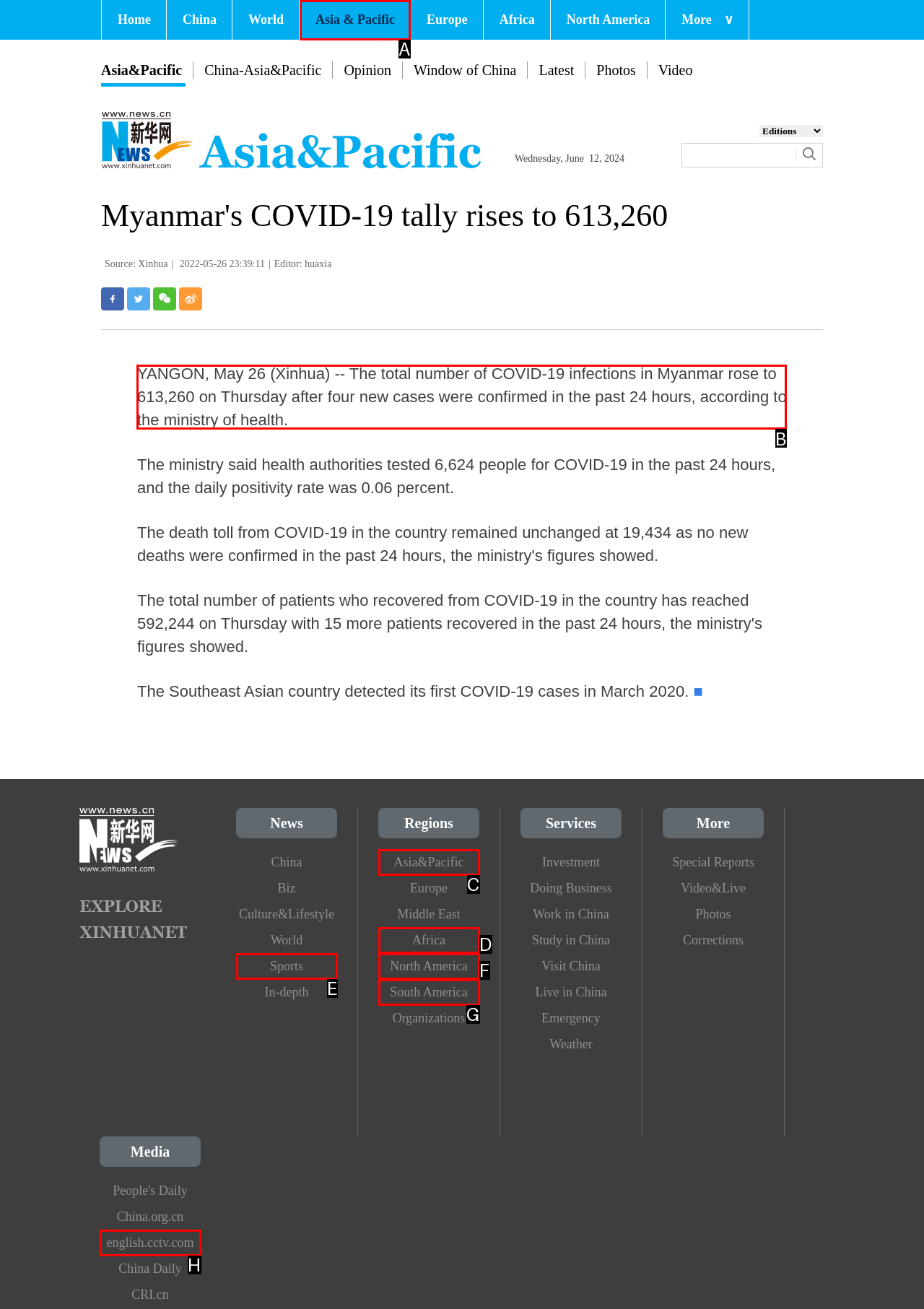Tell me the letter of the UI element to click in order to accomplish the following task: Read the news about Myanmar's COVID-19 tally
Answer with the letter of the chosen option from the given choices directly.

B